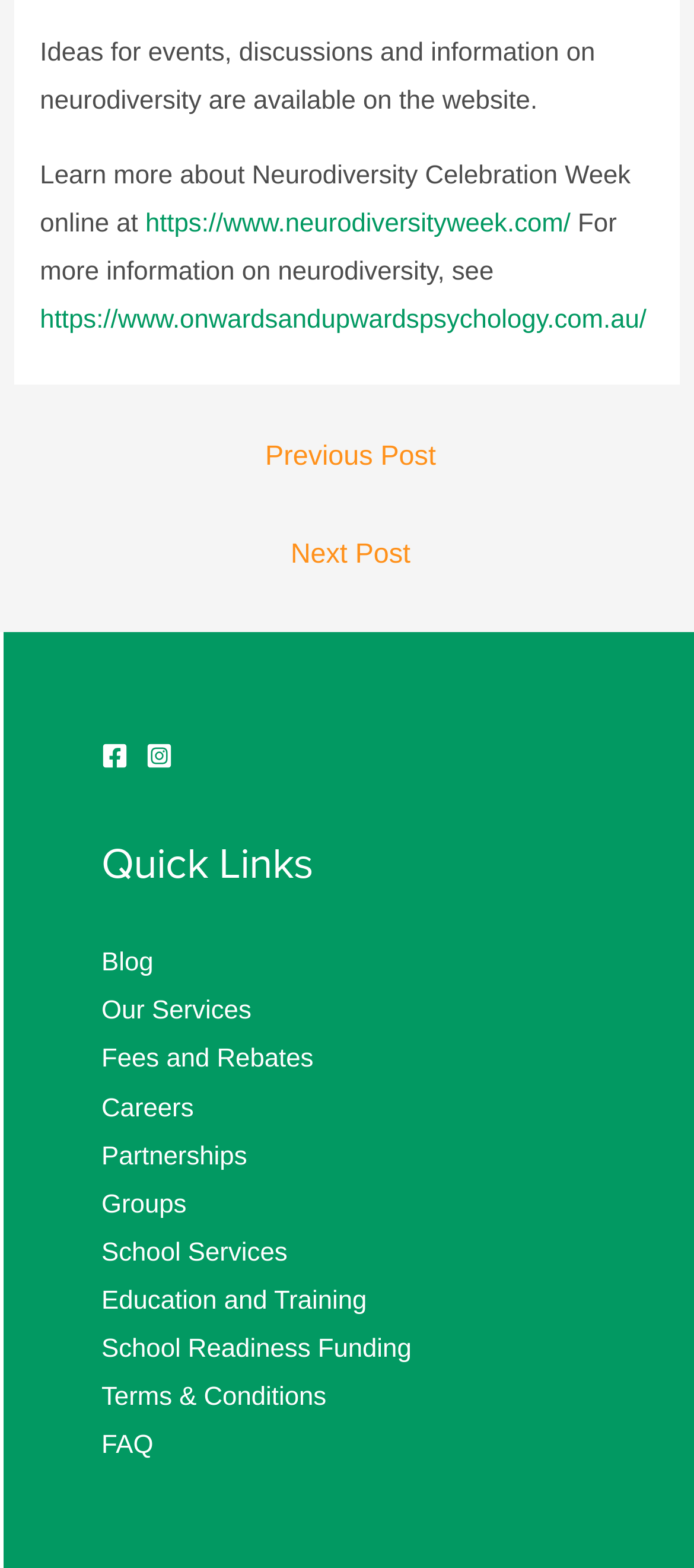What is the last link in the menu?
Use the screenshot to answer the question with a single word or phrase.

FAQ